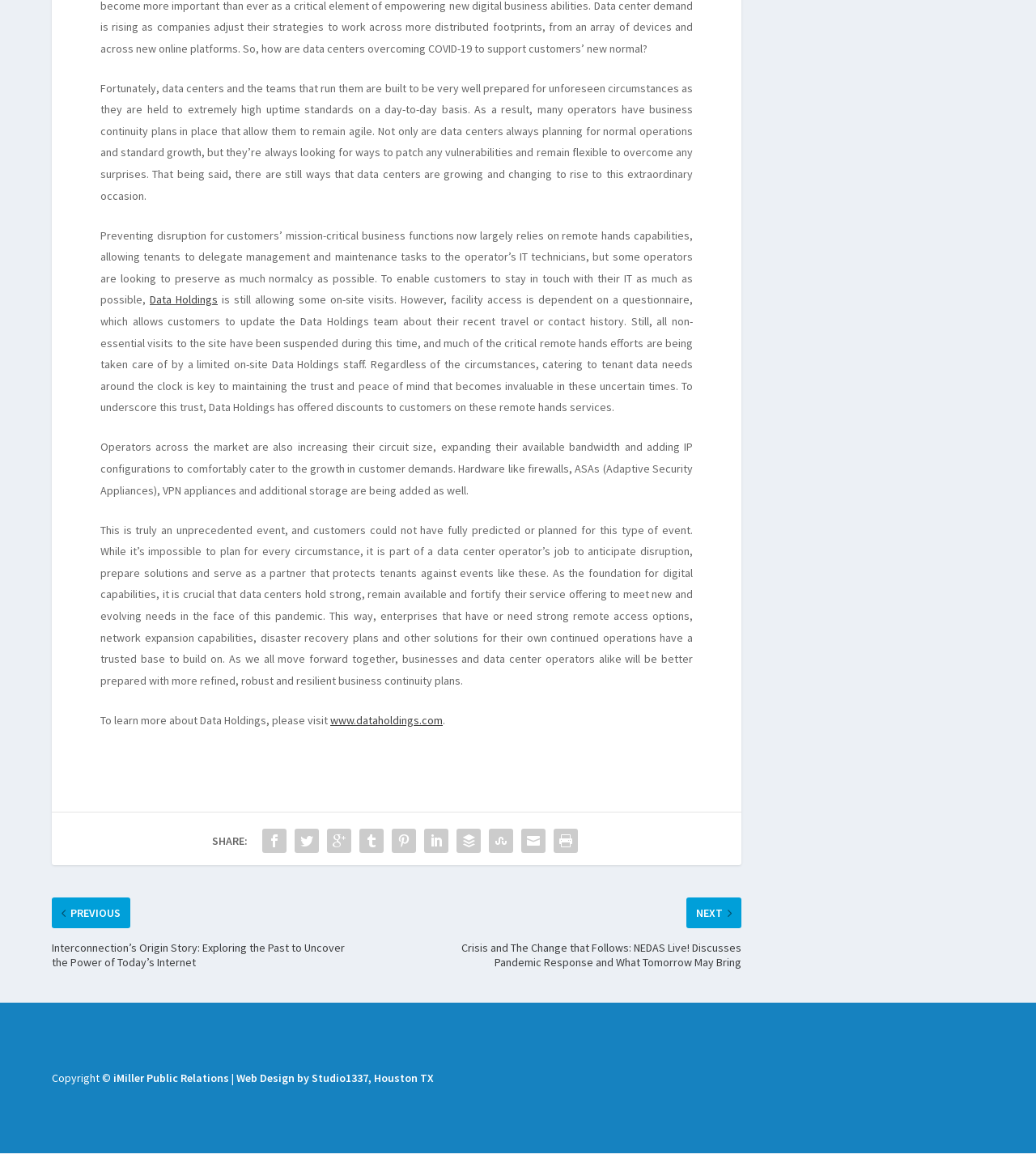Pinpoint the bounding box coordinates of the clickable element to carry out the following instruction: "go to iMiller Public Relations website."

[0.109, 0.921, 0.221, 0.934]